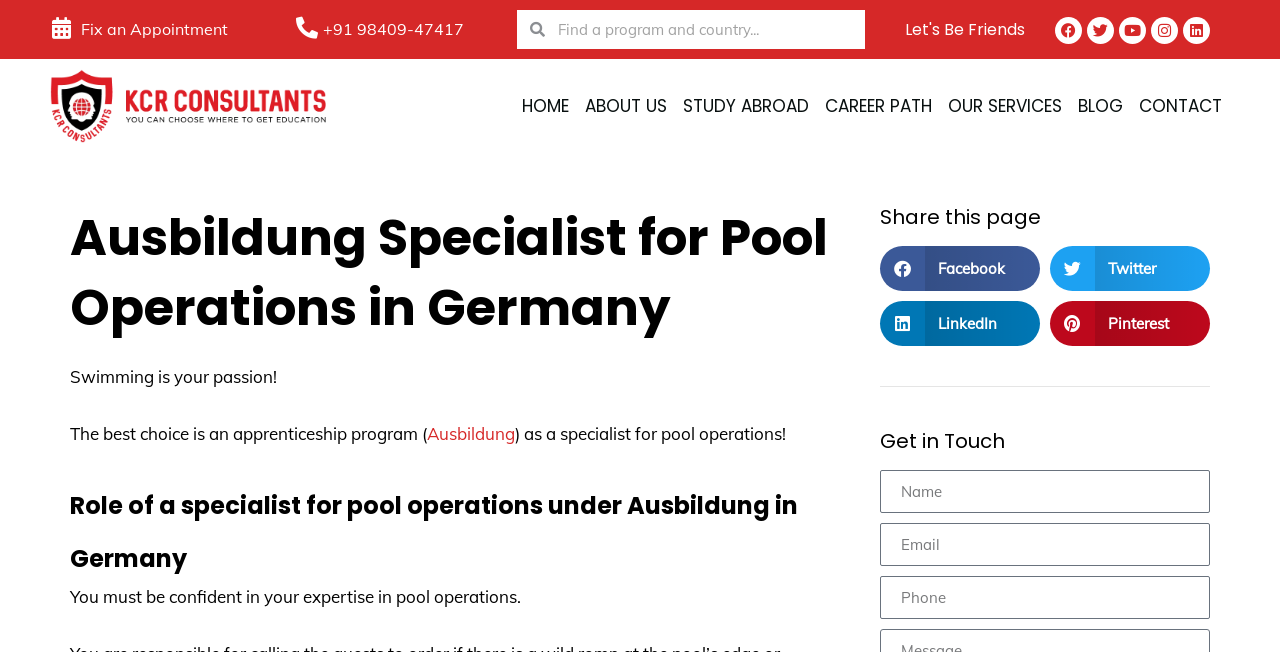Using the webpage screenshot, find the UI element described by +91 98409-47417. Provide the bounding box coordinates in the format (top-left x, top-left y, bottom-right x, bottom-right y), ensuring all values are floating point numbers between 0 and 1.

[0.252, 0.029, 0.362, 0.06]